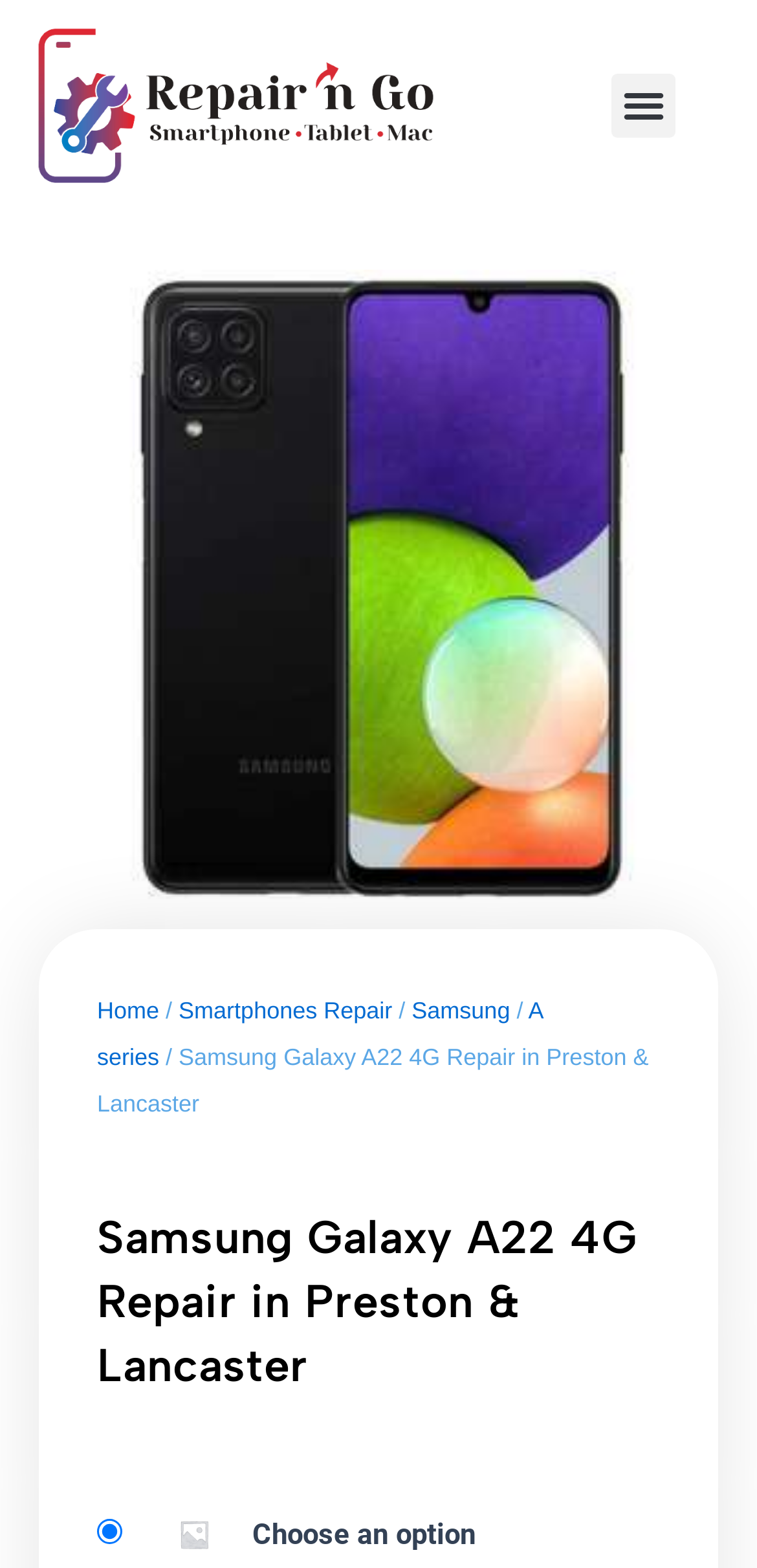Kindly respond to the following question with a single word or a brief phrase: 
What type of image is displayed on the webpage?

Samsung Galaxy A22 5G Repair